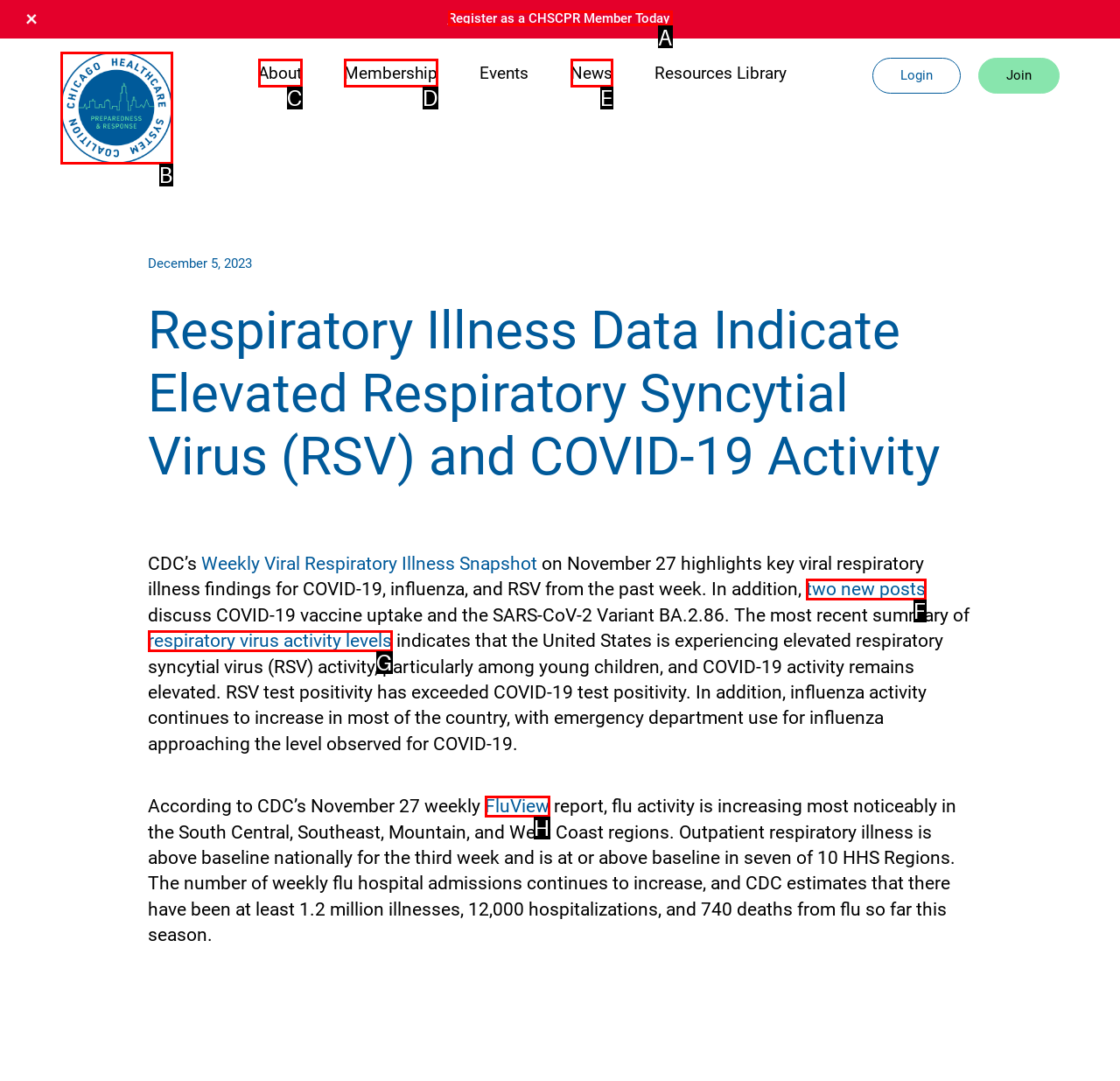Identify the correct HTML element to click to accomplish this task: go to May 2024
Respond with the letter corresponding to the correct choice.

None